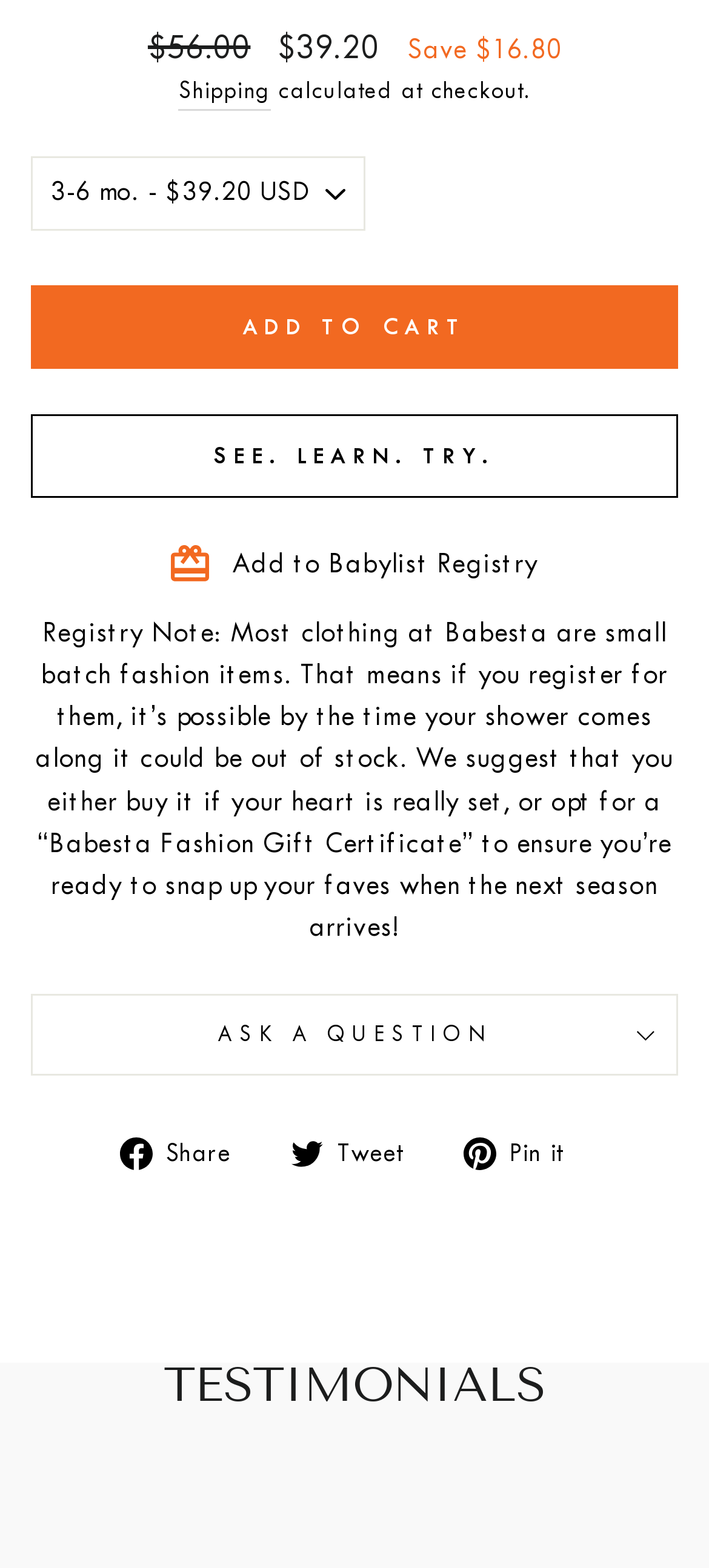Please provide the bounding box coordinates in the format (top-left x, top-left y, bottom-right x, bottom-right y). Remember, all values are floating point numbers between 0 and 1. What is the bounding box coordinate of the region described as: Add to Babylist Registry

[0.328, 0.346, 0.758, 0.373]